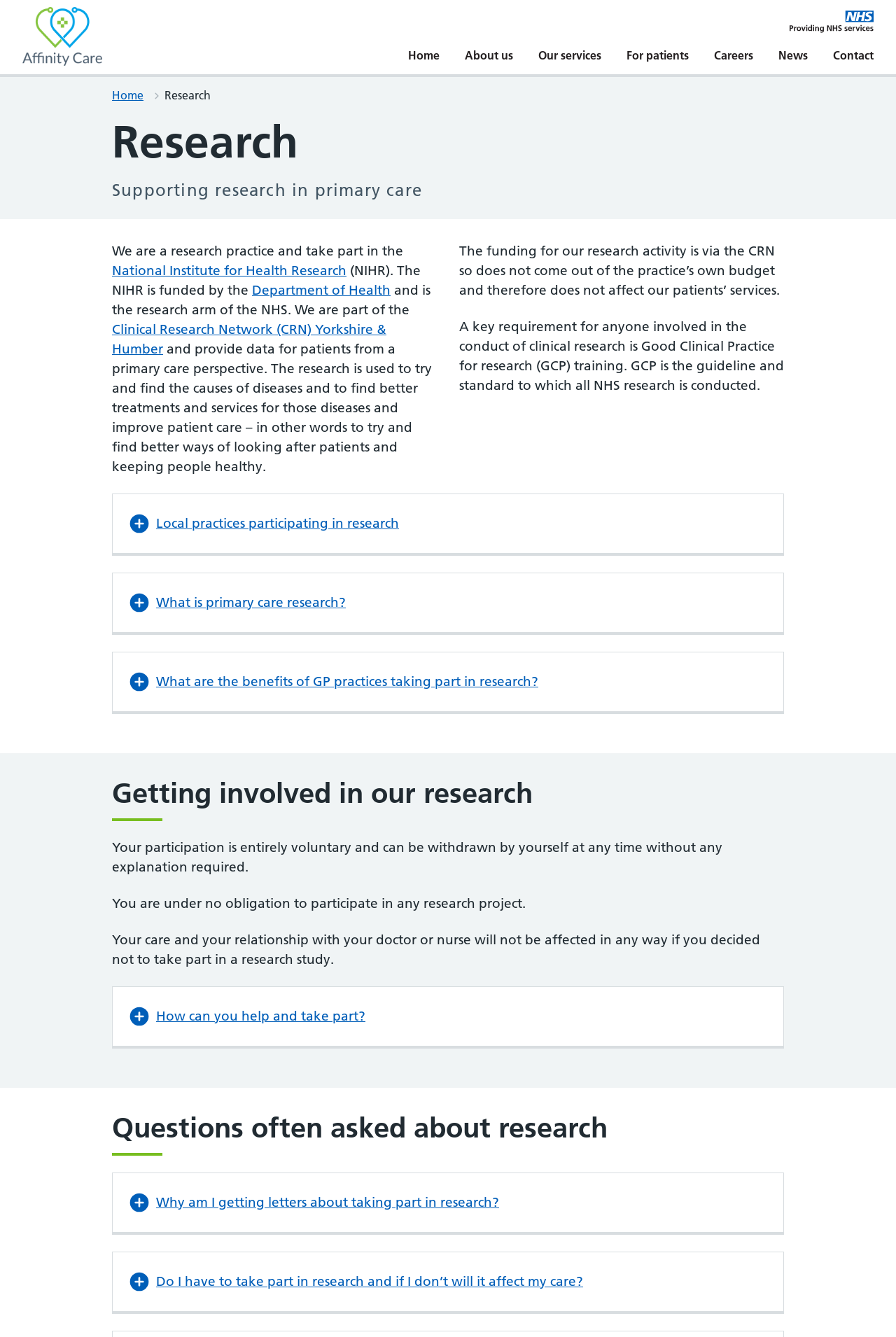Locate the bounding box coordinates of the element that should be clicked to fulfill the instruction: "Learn about National Institute for Health Research".

[0.125, 0.196, 0.387, 0.208]